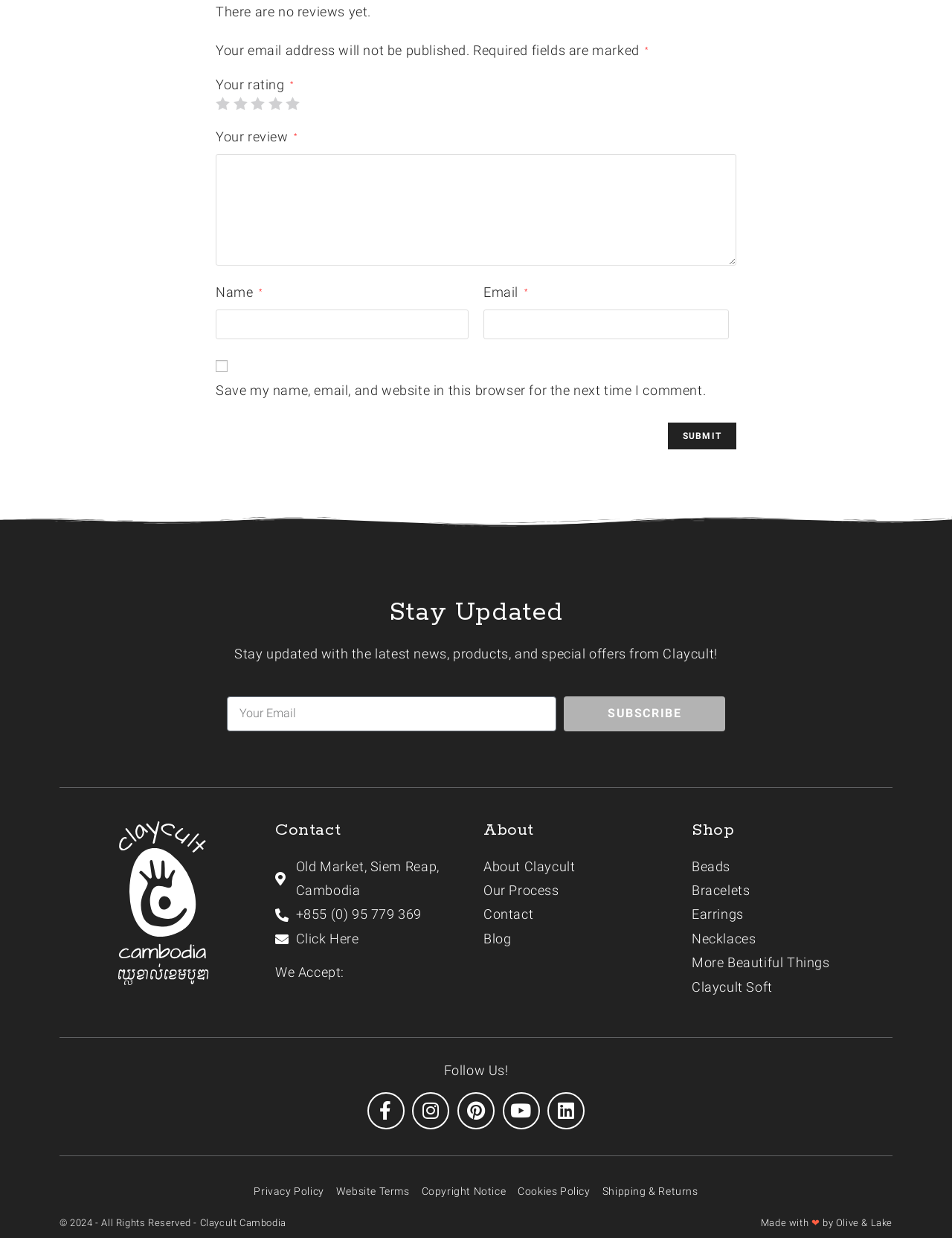Respond to the question below with a single word or phrase:
What is the purpose of the form at the top?

Leave a review